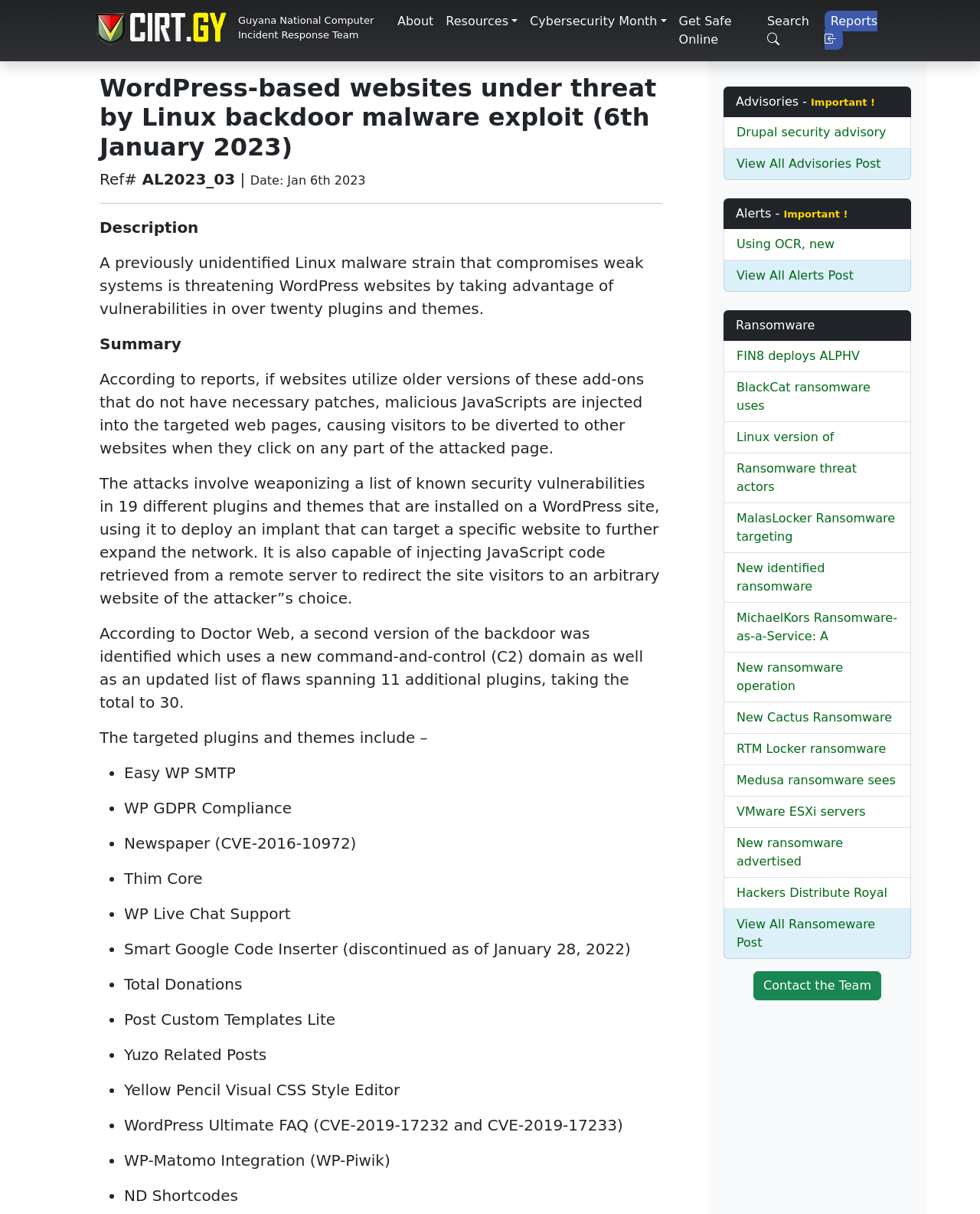Please identify the bounding box coordinates of the clickable area that will allow you to execute the instruction: "Go to the About page".

[0.399, 0.005, 0.449, 0.03]